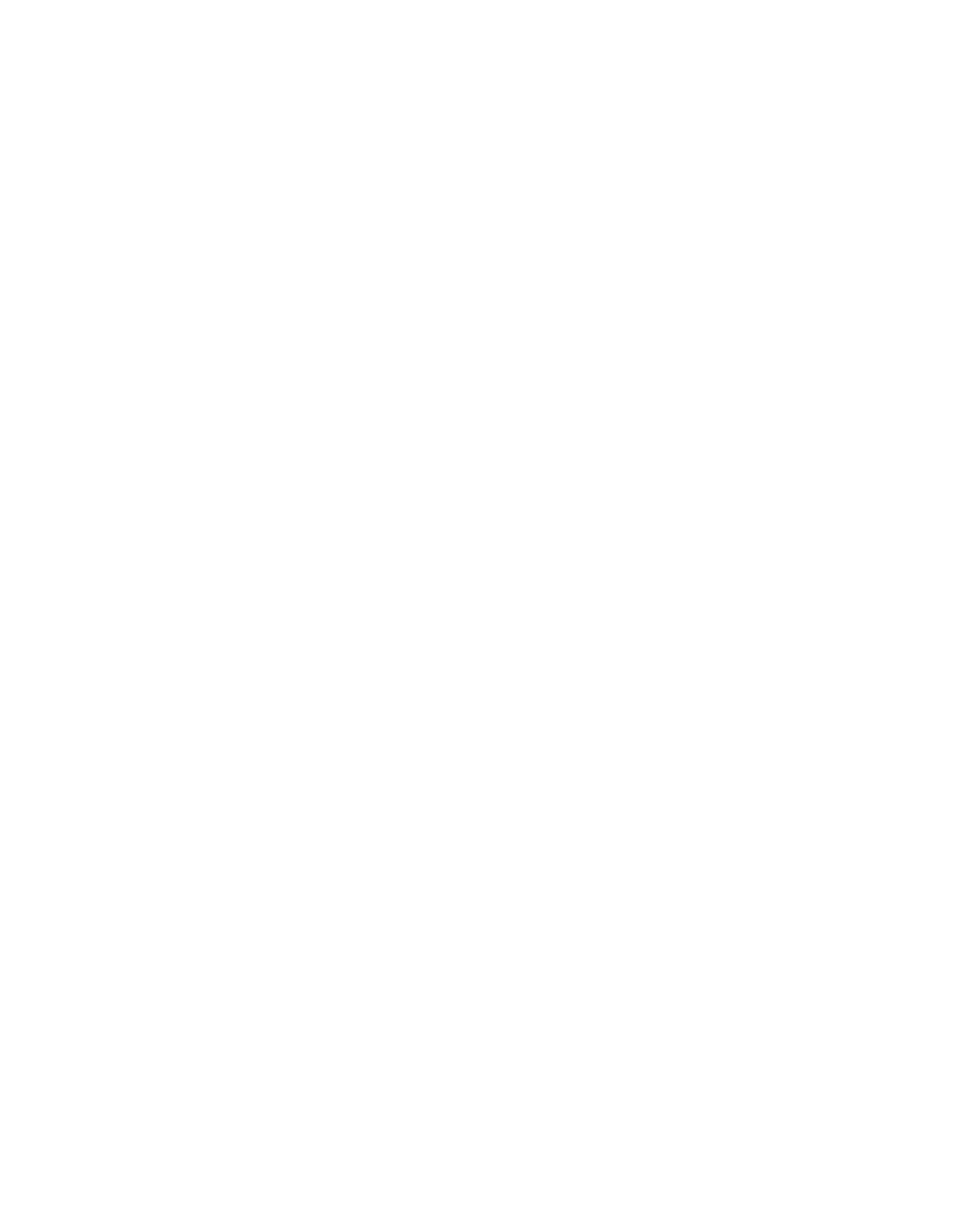Please identify the bounding box coordinates of the element's region that should be clicked to execute the following instruction: "Click on Products". The bounding box coordinates must be four float numbers between 0 and 1, i.e., [left, top, right, bottom].

[0.667, 0.58, 0.78, 0.617]